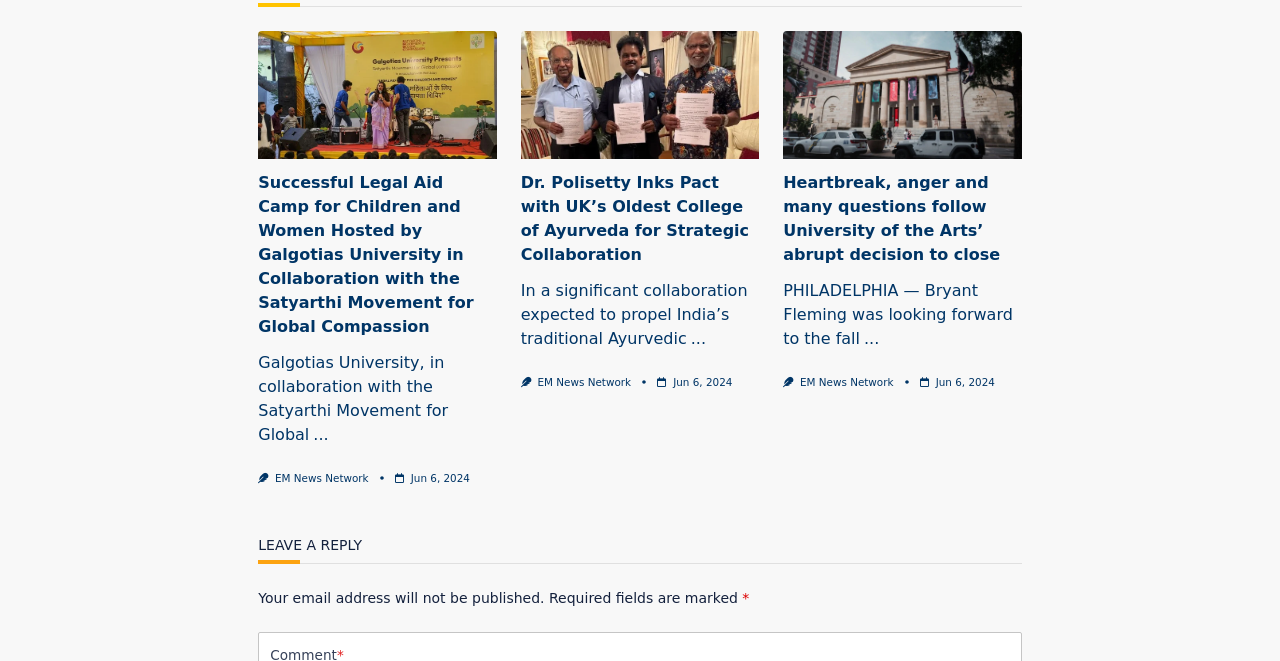Provide a one-word or brief phrase answer to the question:
What is the date of the second article?

Jun 6, 2024